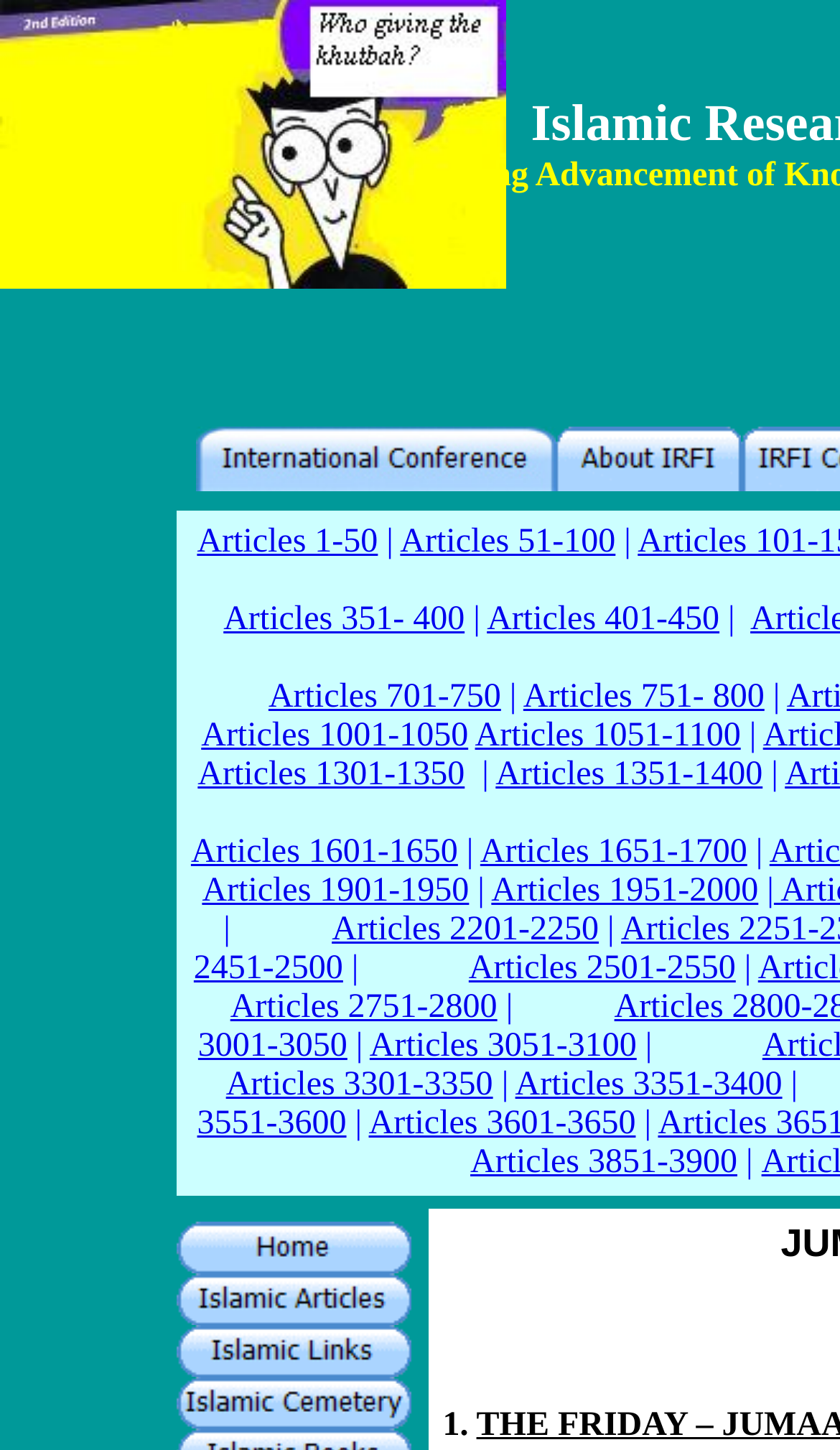Determine the bounding box coordinates of the clickable area required to perform the following instruction: "Explore Islamic Articles section". The coordinates should be represented as four float numbers between 0 and 1: [left, top, right, bottom].

[0.209, 0.895, 0.488, 0.92]